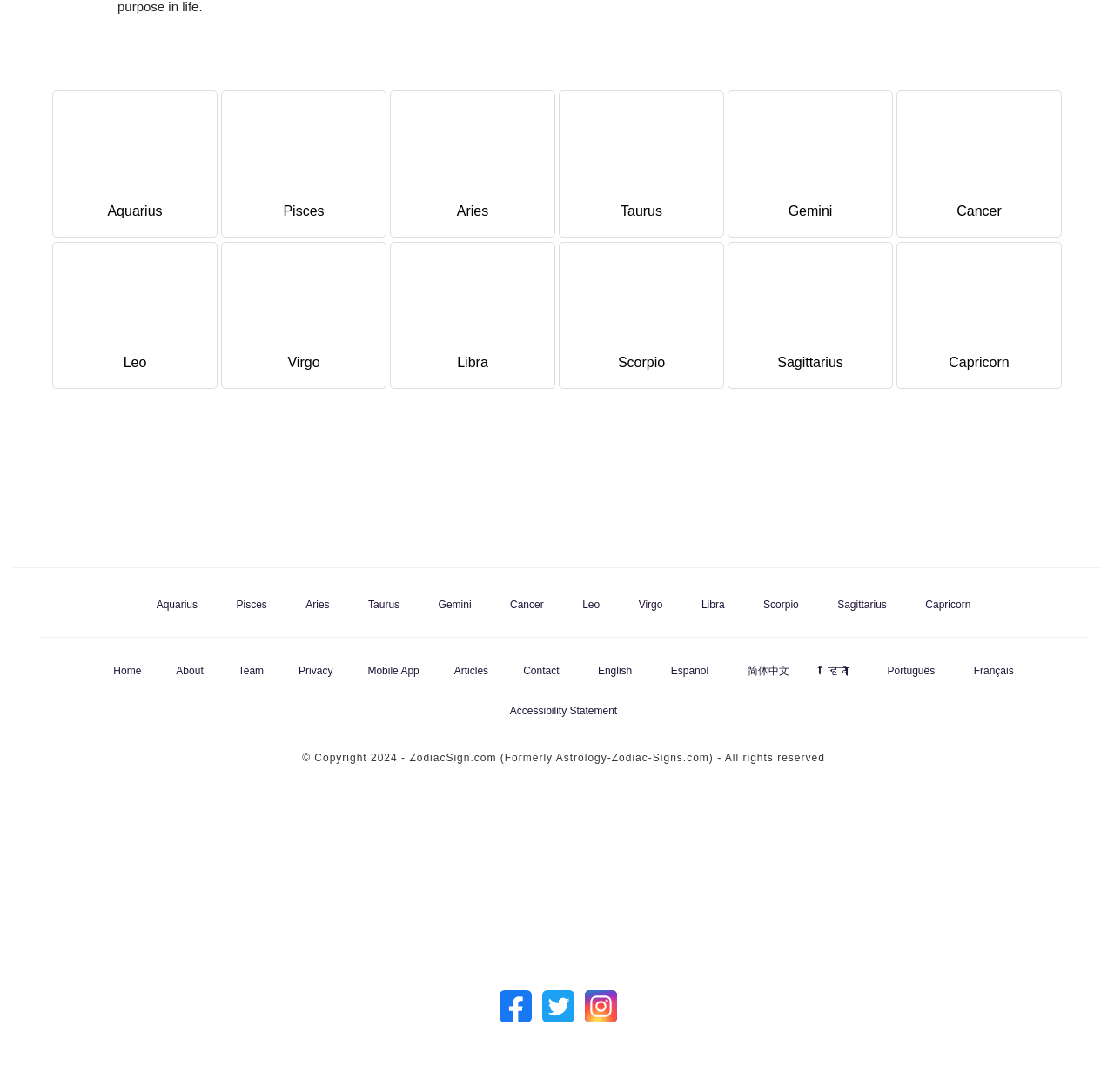Locate the bounding box coordinates of the area you need to click to fulfill this instruction: 'View IOS and Android Horoscope App'. The coordinates must be in the form of four float numbers ranging from 0 to 1: [left, top, right, bottom].

[0.035, 0.723, 0.977, 0.877]